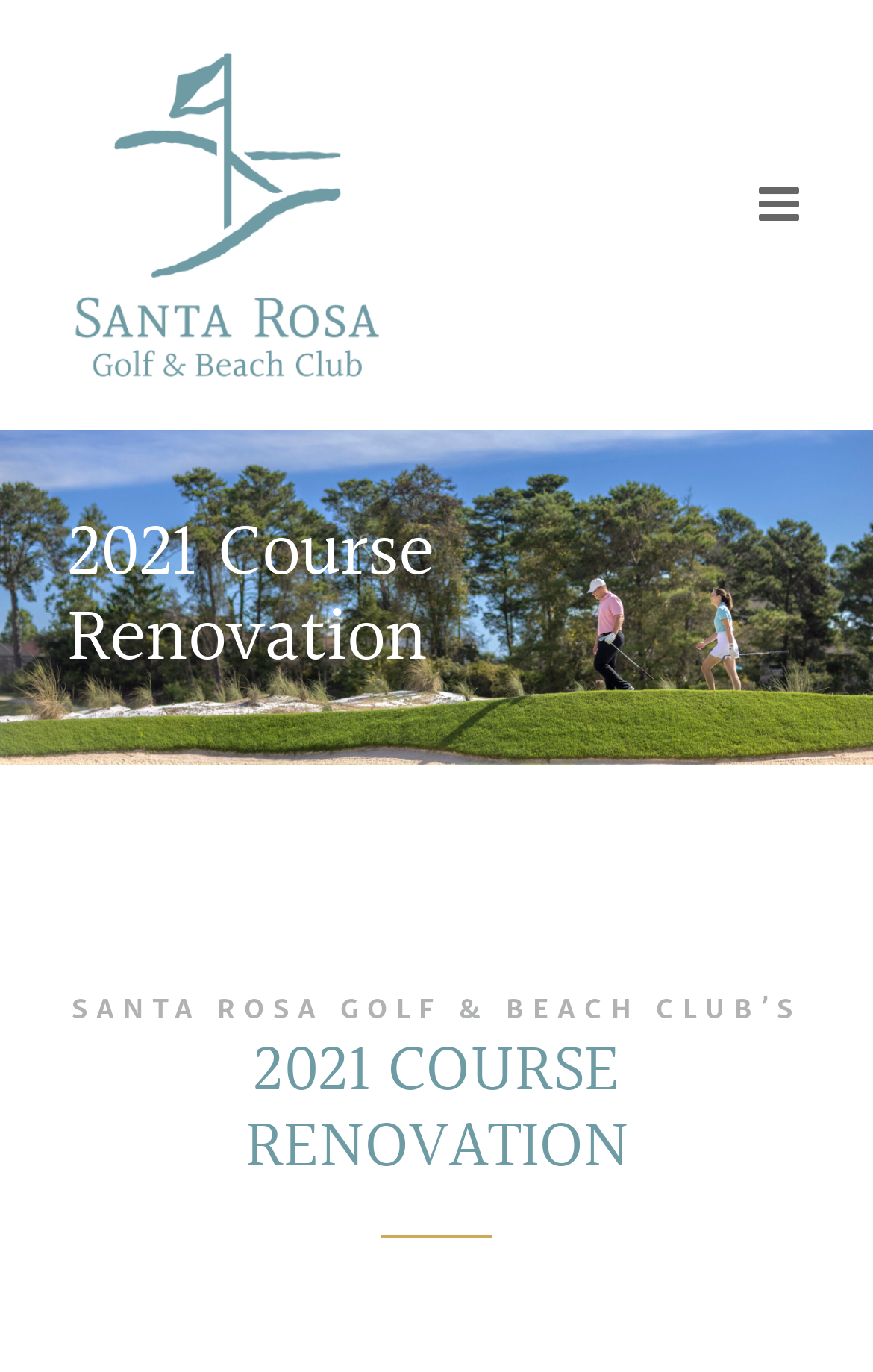Identify and provide the main heading of the webpage.

2021 Course Renovation